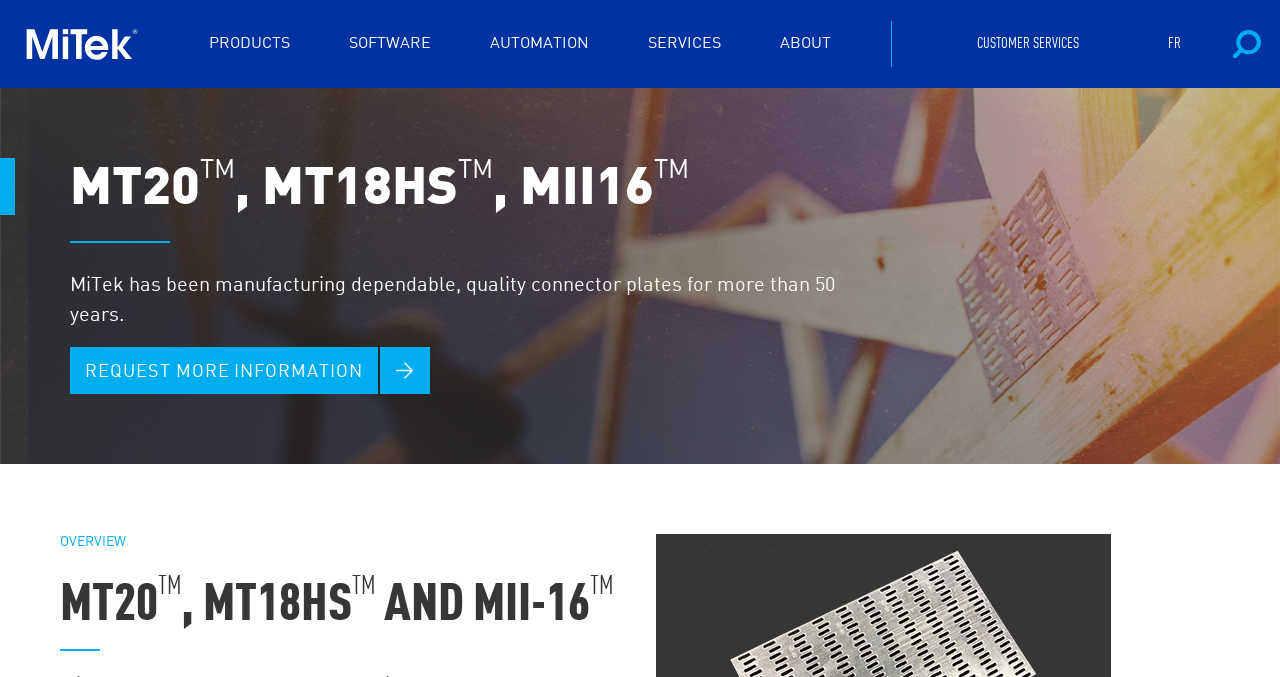Specify the bounding box coordinates (top-left x, top-left y, bottom-right x, bottom-right y) of the UI element in the screenshot that matches this description: Customer Services

[0.763, 0.053, 0.843, 0.077]